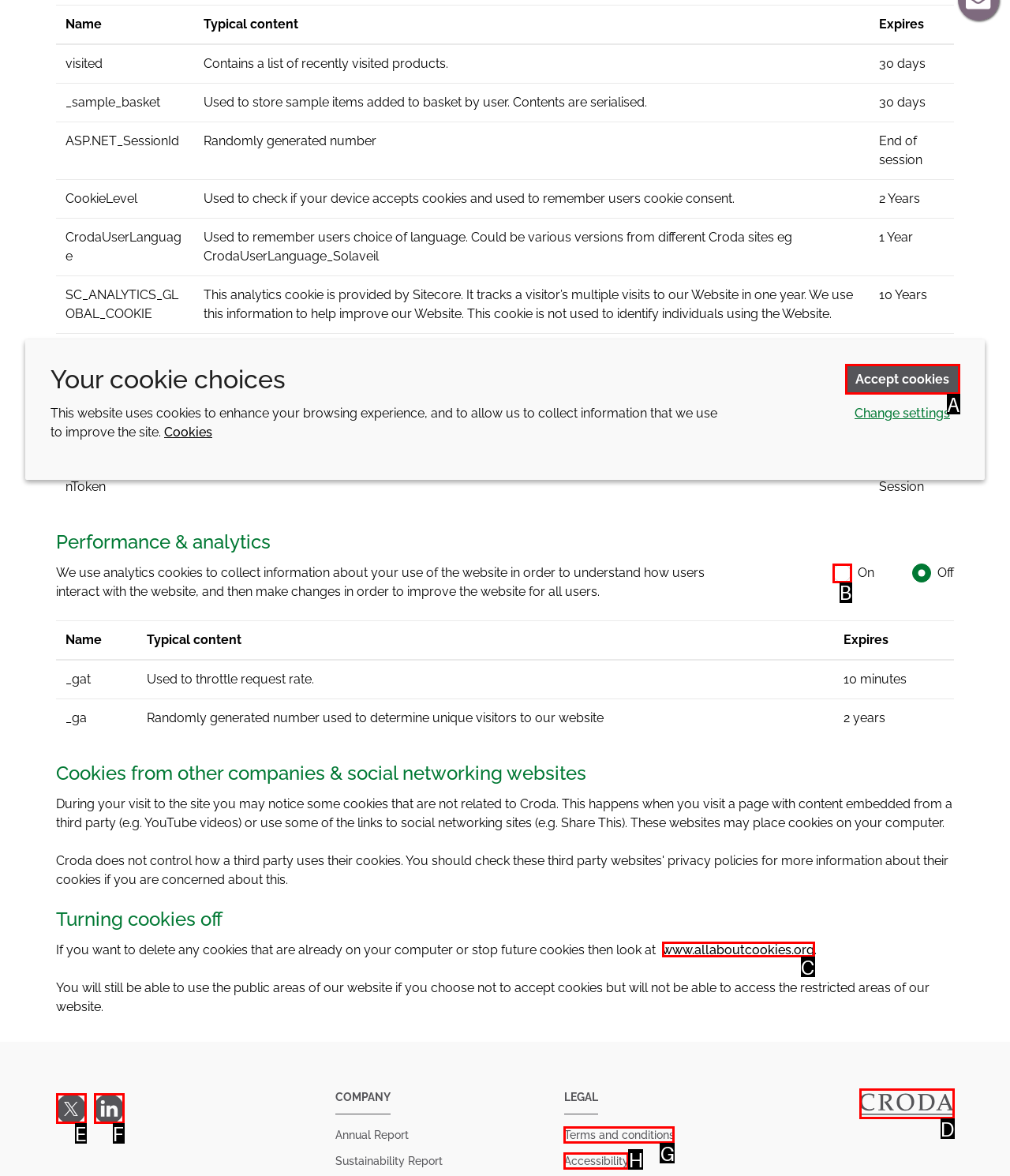Choose the letter that best represents the description: parent_node: On name="optionalCookies" value="true". Answer with the letter of the selected choice directly.

B